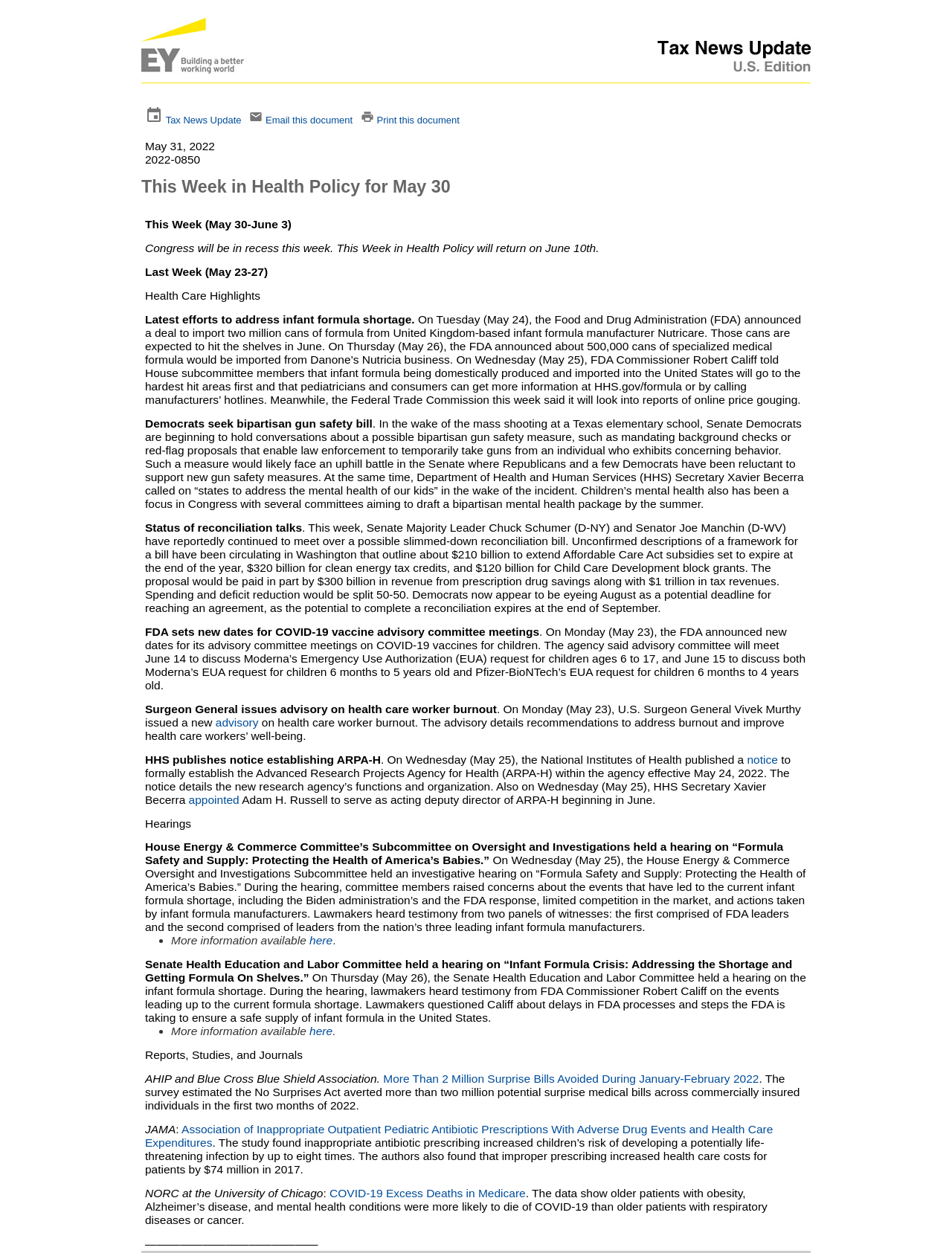Specify the bounding box coordinates of the element's region that should be clicked to achieve the following instruction: "View the report on COVID-19 Excess Deaths in Medicare". The bounding box coordinates consist of four float numbers between 0 and 1, in the format [left, top, right, bottom].

[0.346, 0.947, 0.552, 0.957]